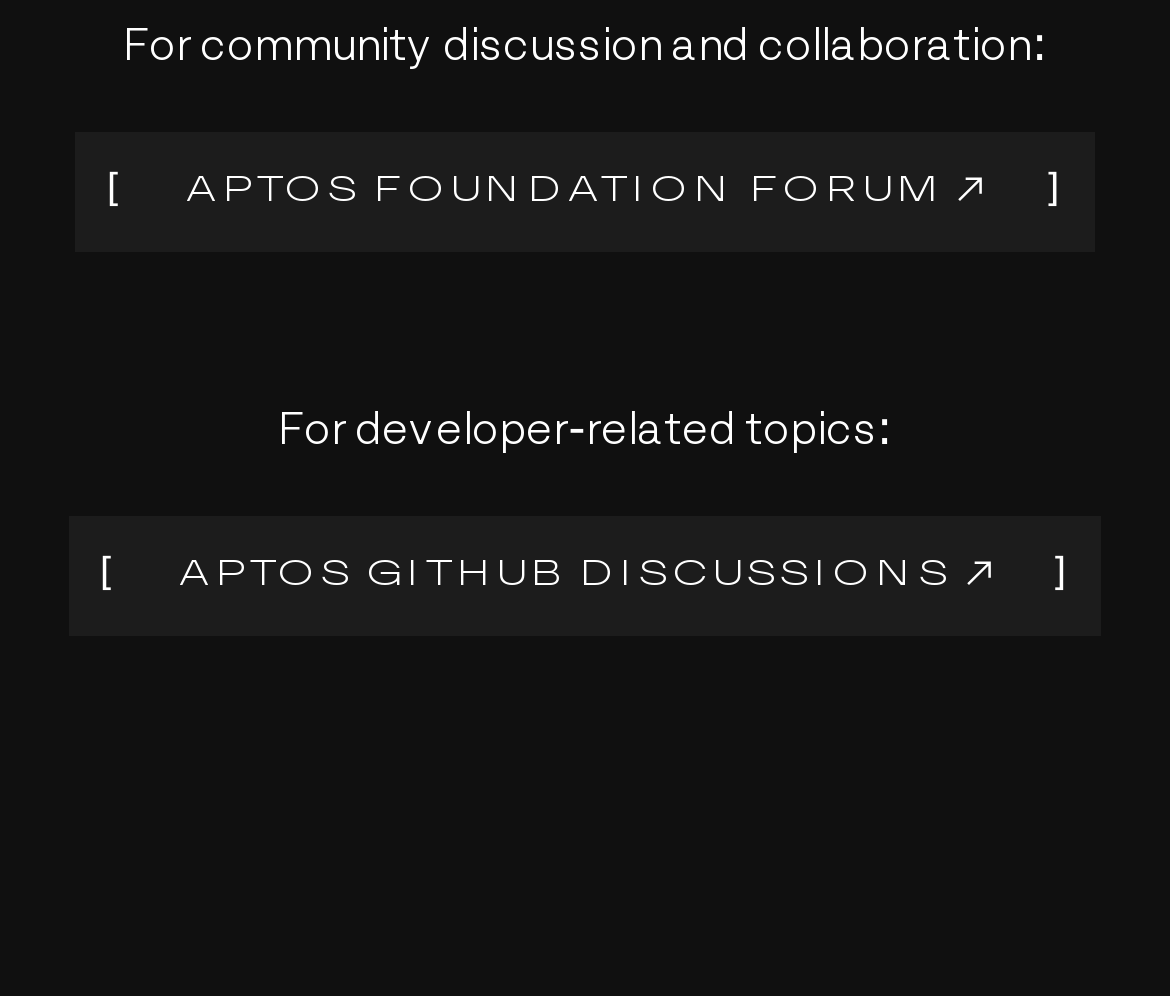Provide the bounding box coordinates of the HTML element this sentence describes: "aria-label="Go to slide 1"".

None